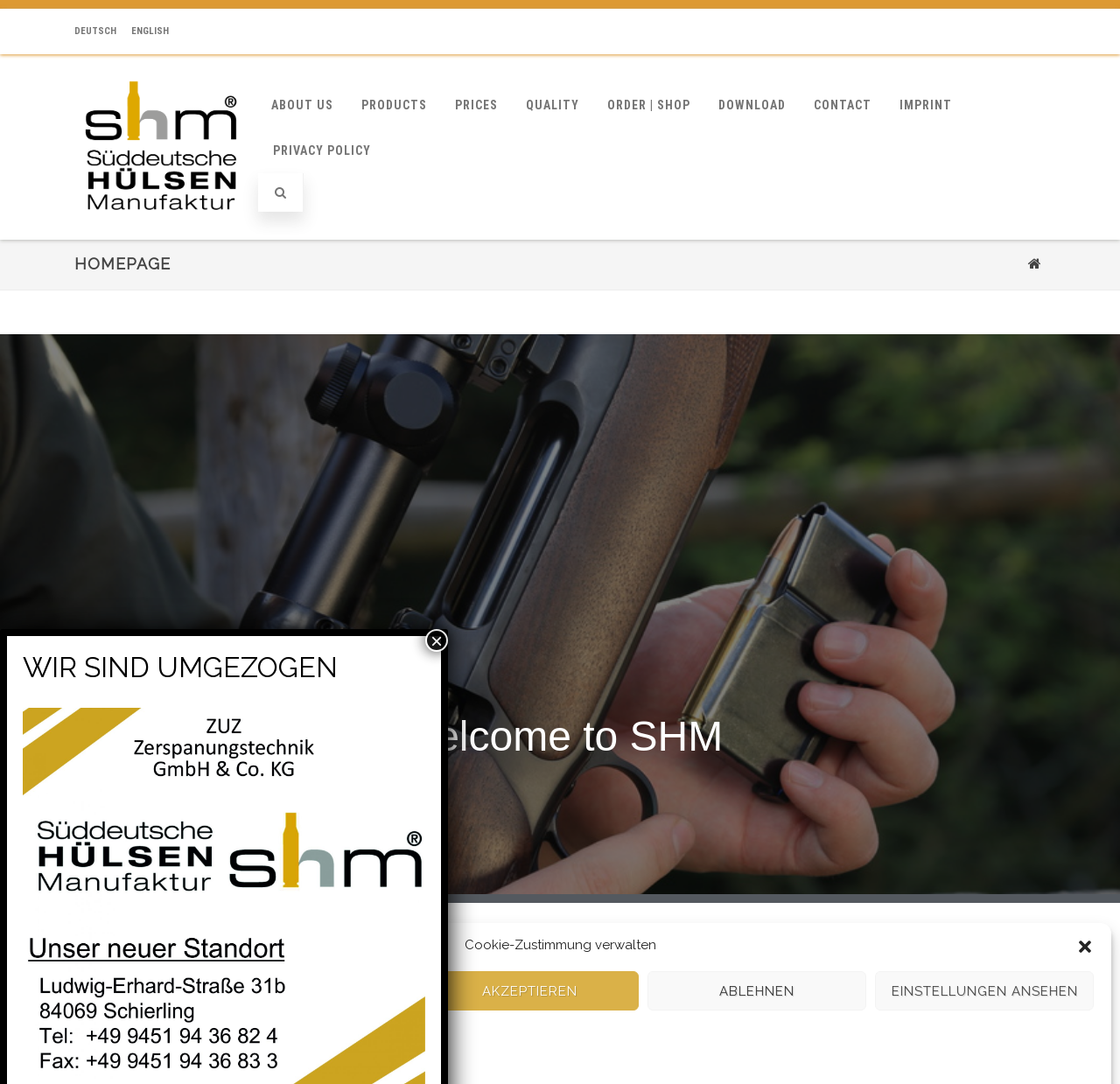Please answer the following query using a single word or phrase: 
How many main navigation links are there?

8